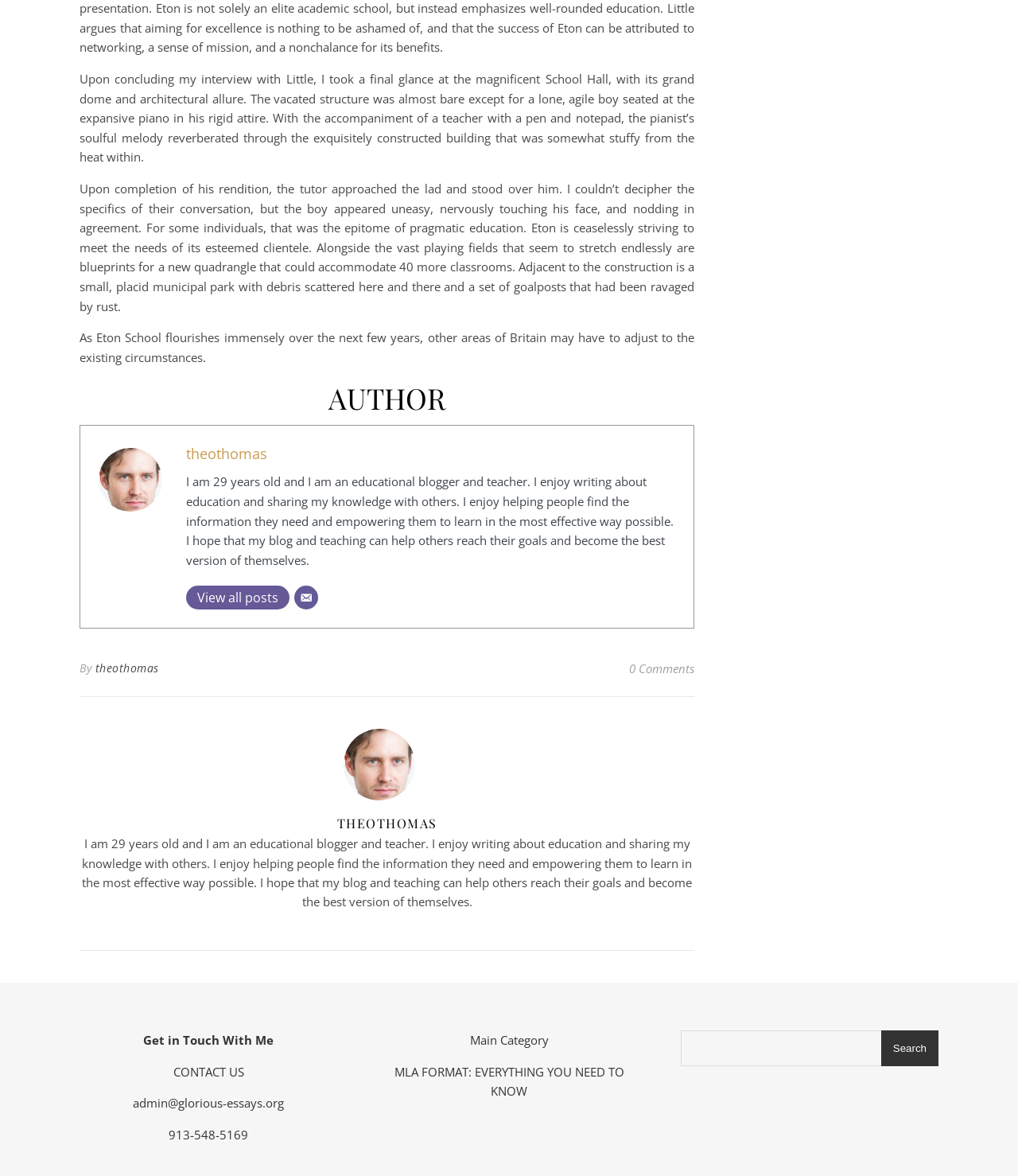Please identify the bounding box coordinates of the area I need to click to accomplish the following instruction: "View author's profile".

[0.182, 0.377, 0.262, 0.394]